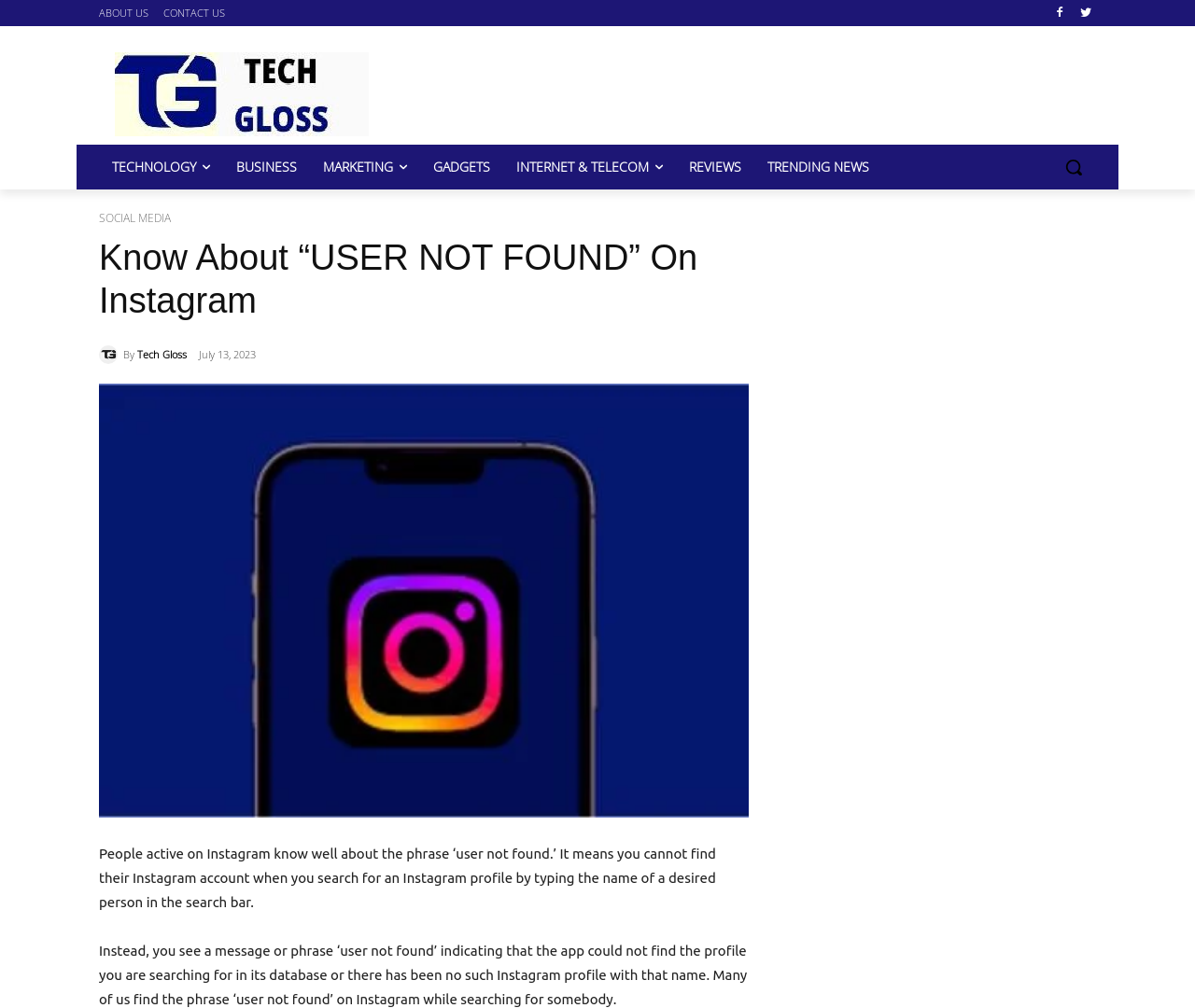Who is the author of the article?
Please craft a detailed and exhaustive response to the question.

The author of the article is not specified, as there is no mention of the author's name in the webpage.